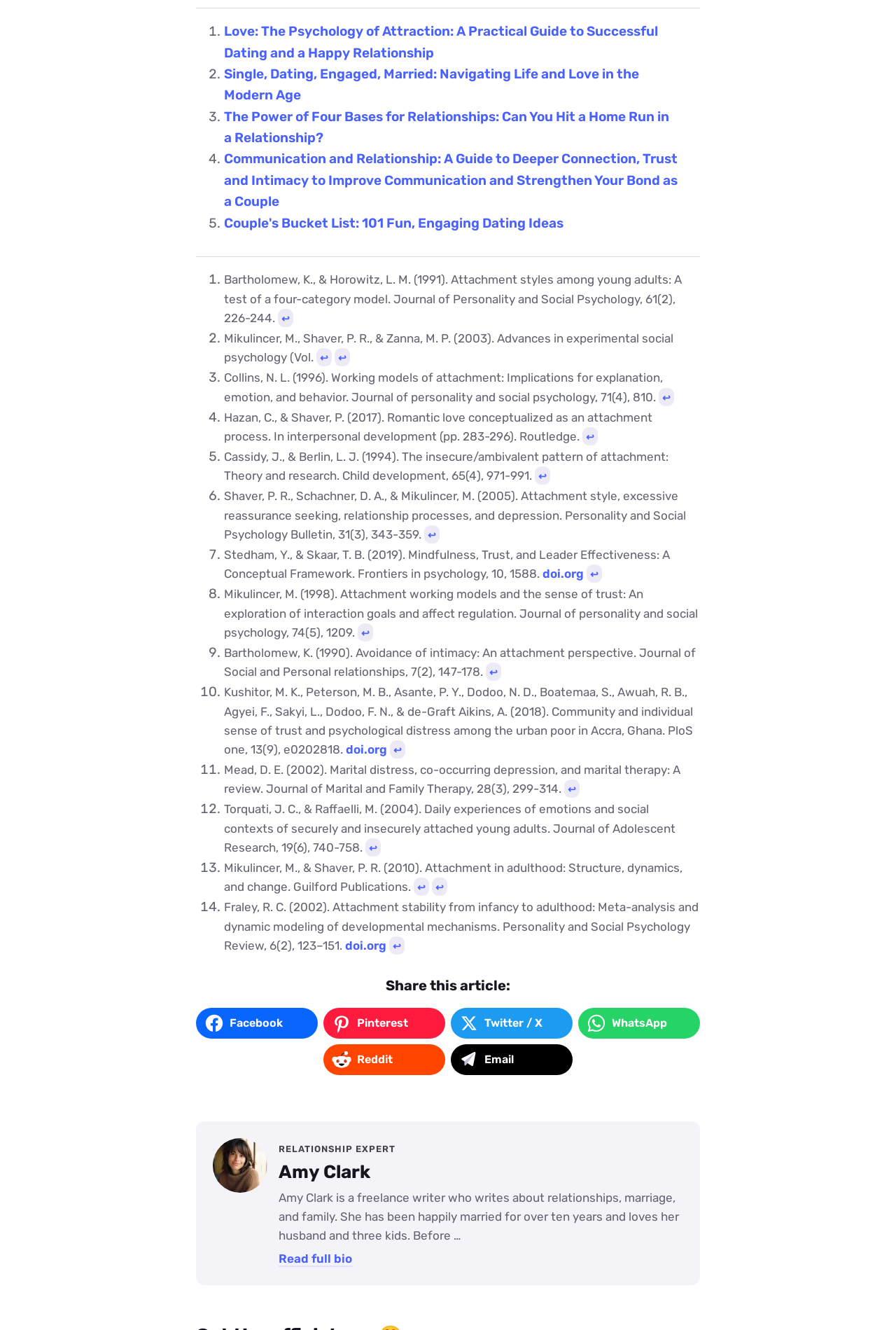Can you pinpoint the bounding box coordinates for the clickable element required for this instruction: "Click on 'Love: The Psychology of Attraction: A Practical Guide to Successful Dating and a Happy Relationship'"? The coordinates should be four float numbers between 0 and 1, i.e., [left, top, right, bottom].

[0.25, 0.017, 0.734, 0.046]